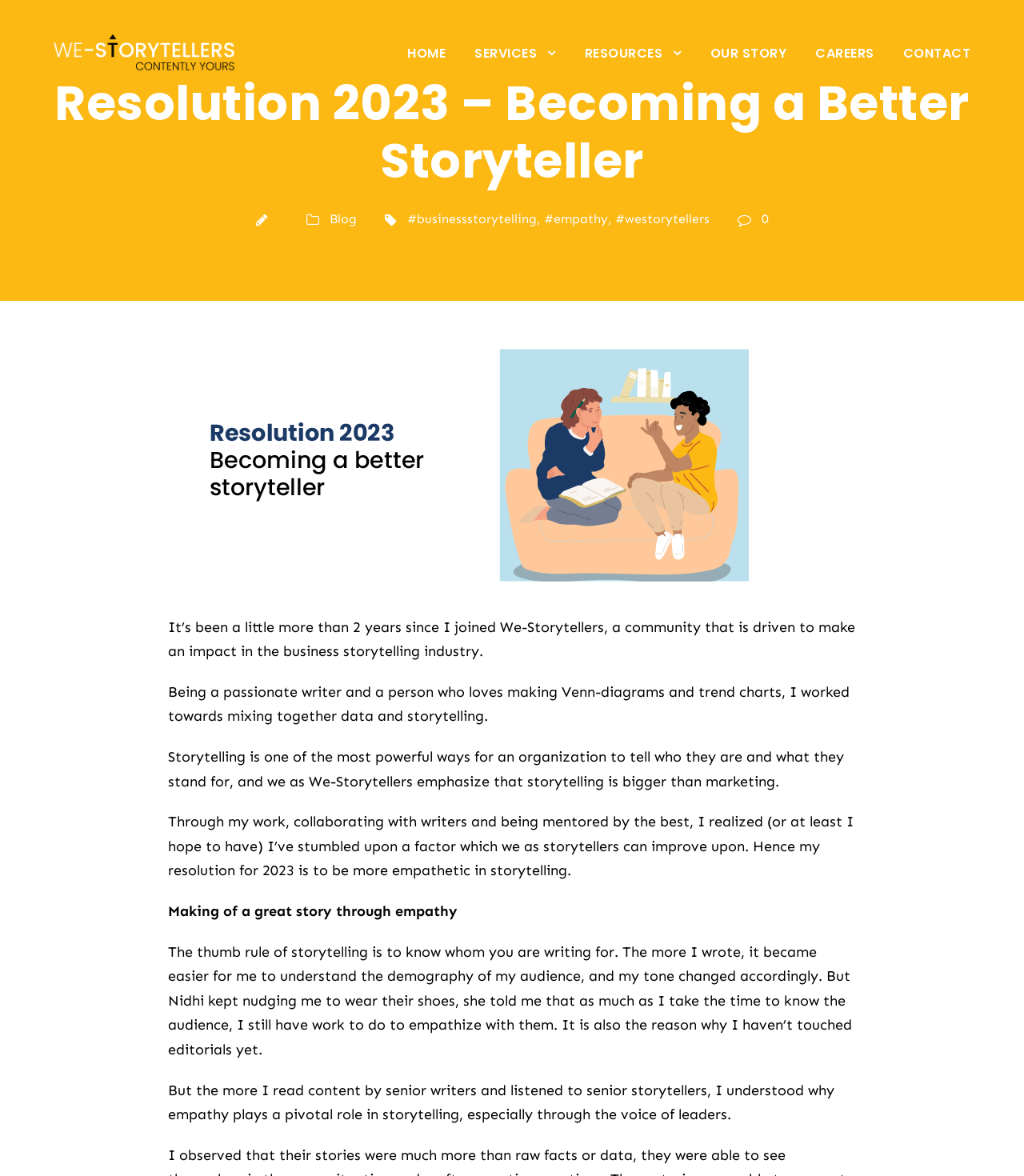Determine the bounding box coordinates of the clickable region to execute the instruction: "Read the blog post". The coordinates should be four float numbers between 0 and 1, denoted as [left, top, right, bottom].

[0.321, 0.18, 0.348, 0.193]